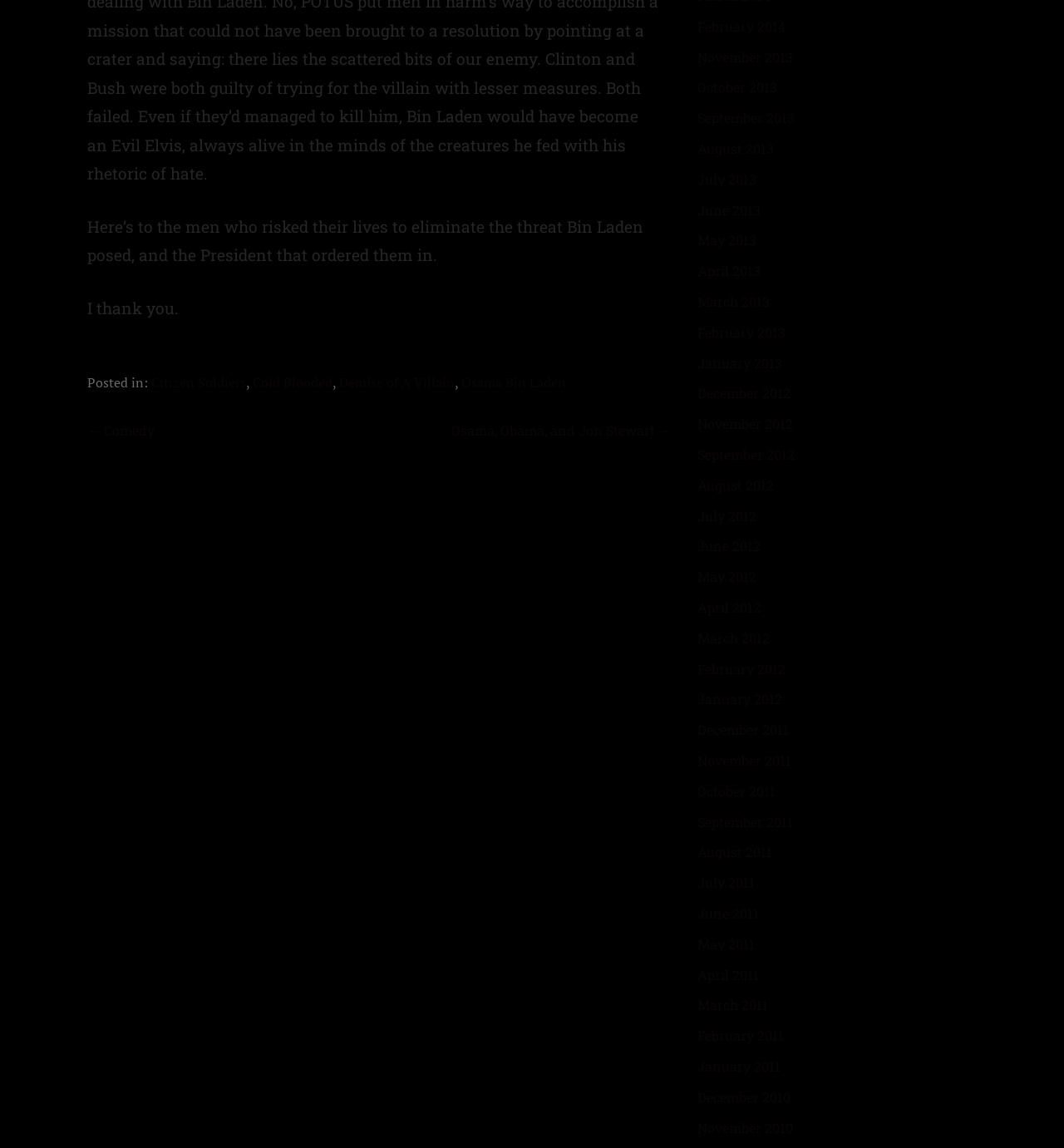What is the author thanking?
Using the image, provide a concise answer in one word or a short phrase.

Unknown